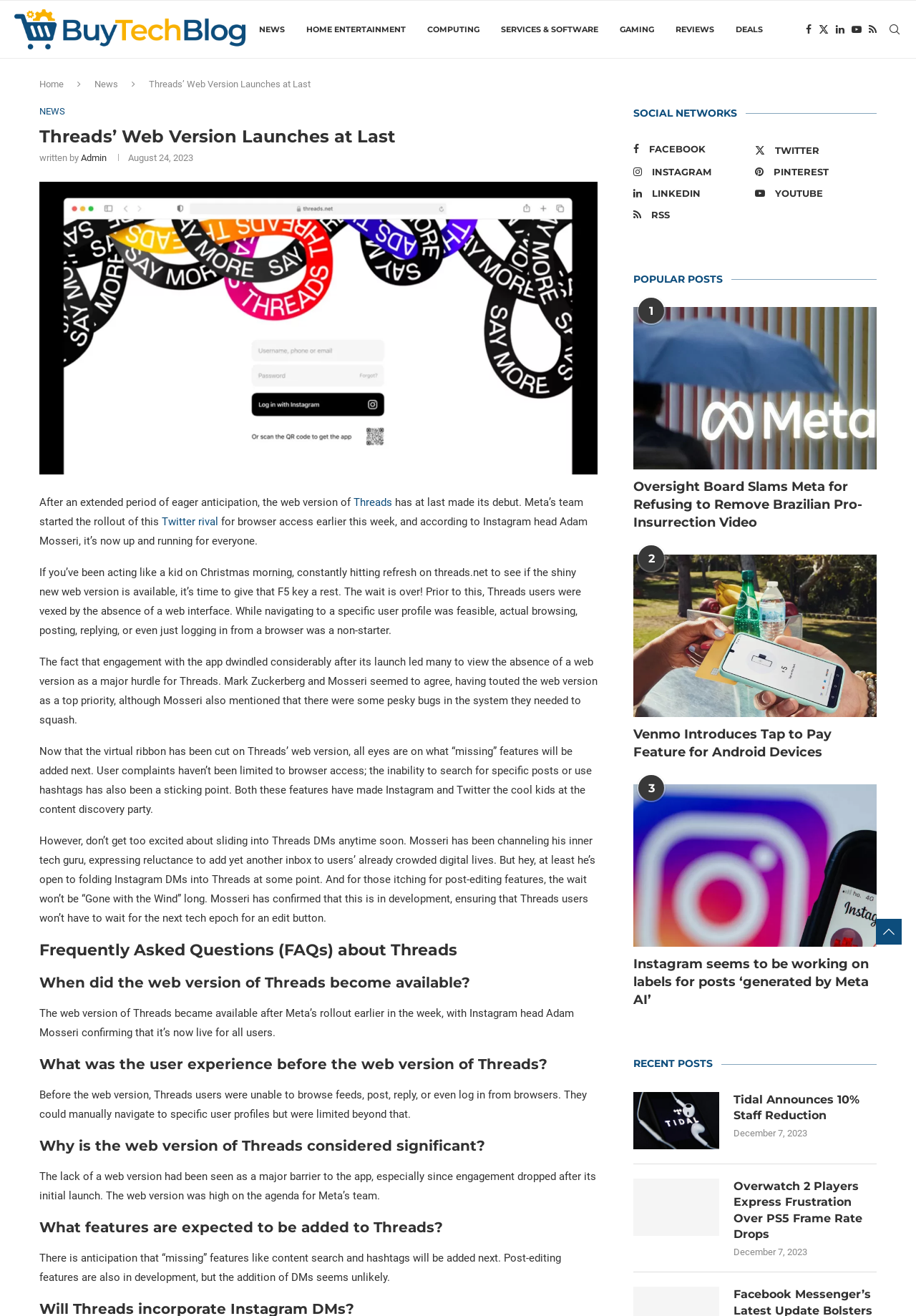Identify the bounding box coordinates of the region that needs to be clicked to carry out this instruction: "Read the 'Threads’ Web Version Launches at Last' article". Provide these coordinates as four float numbers ranging from 0 to 1, i.e., [left, top, right, bottom].

[0.162, 0.06, 0.339, 0.068]